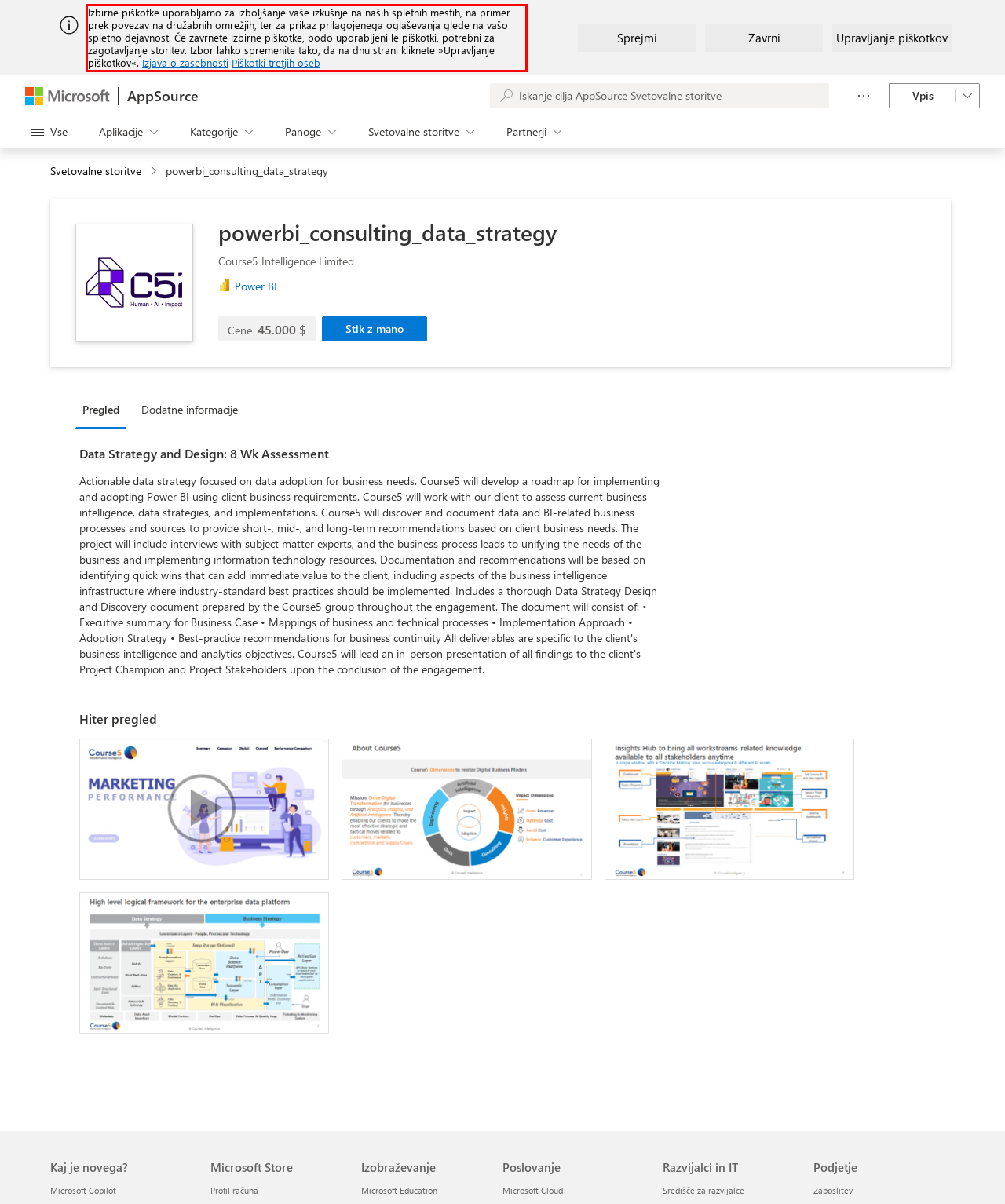There is a UI element on the webpage screenshot marked by a red bounding box. Extract and generate the text content from within this red box.

Izbirne piškotke uporabljamo za izboljšanje vaše izkušnje na naših spletnih mestih, na primer prek povezav na družabnih omrežjih, ter za prikaz prilagojenega oglaševanja glede na vašo spletno dejavnost. Če zavrnete izbirne piškotke, bodo uporabljeni le piškotki, potrebni za zagotavljanje storitev. Izbor lahko spremenite tako, da na dnu strani kliknete »Upravljanje piškotkov«. Izjava o zasebnosti Piškotki tretjih oseb